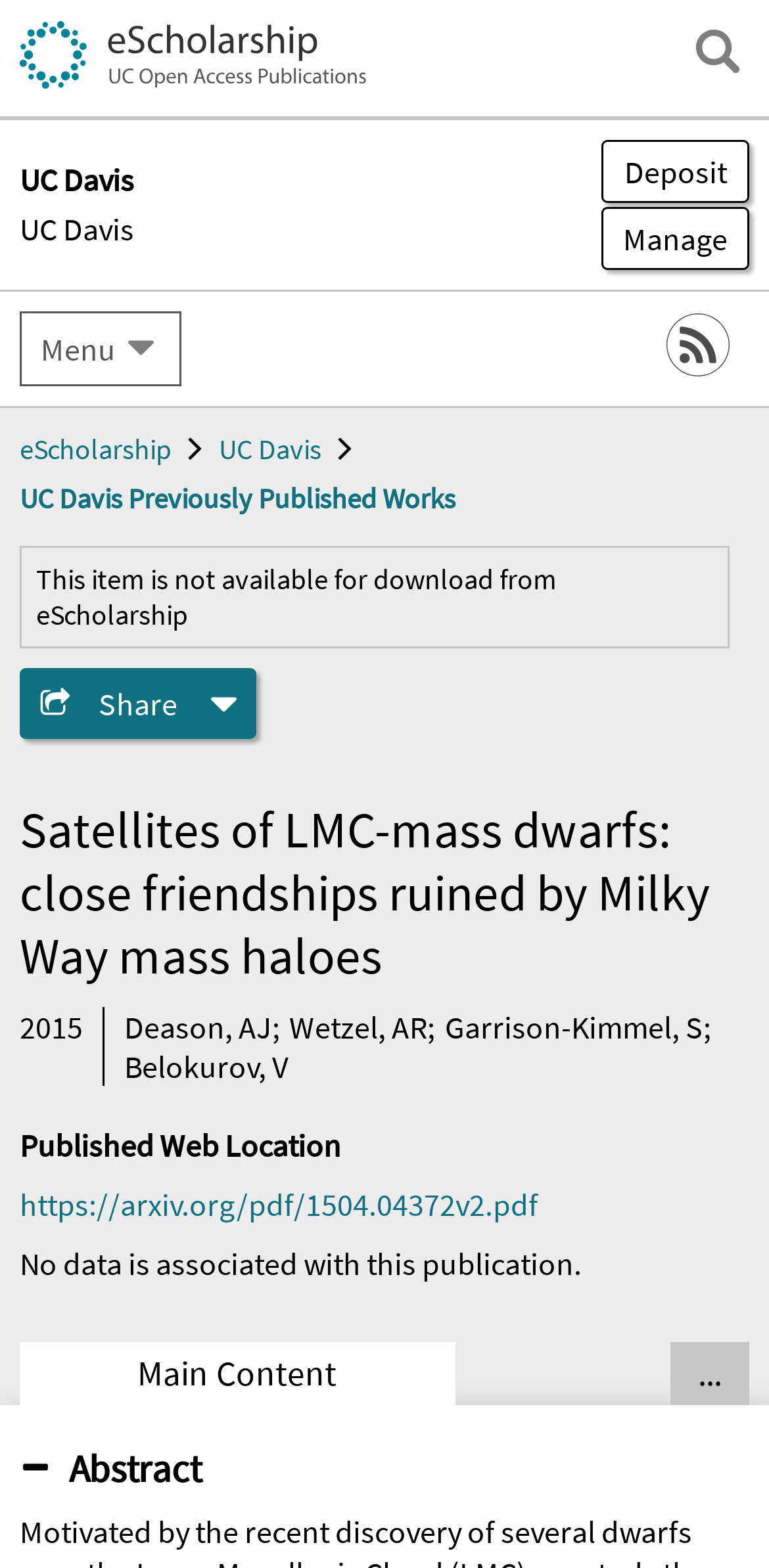Based on the image, please elaborate on the answer to the following question:
Is the publication available for download?

I found the answer by looking at the alert element on the webpage, which says 'This item is not available for download from eScholarship'. This suggests that the publication is not available for download.